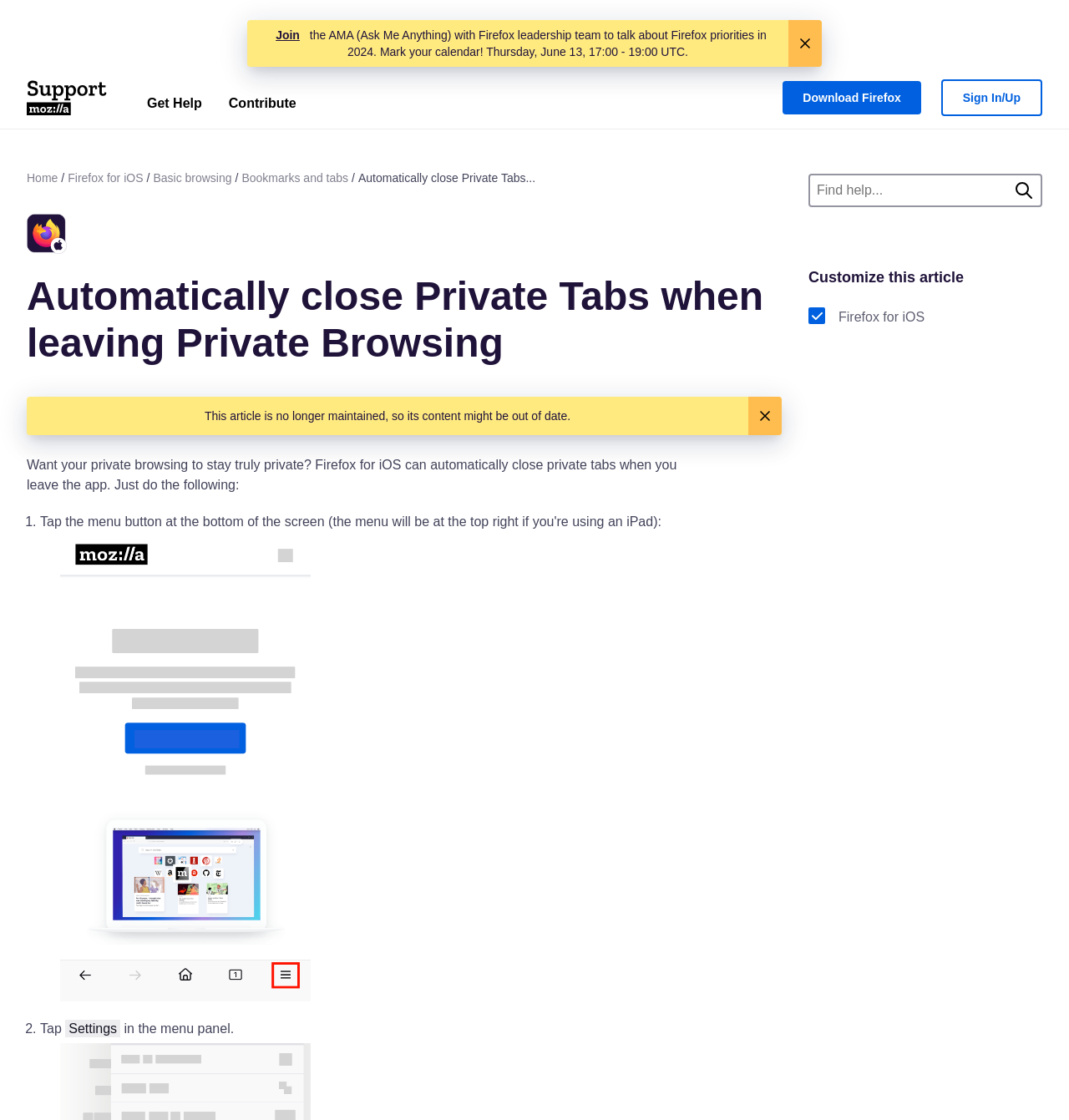Bounding box coordinates are to be given in the format (top-left x, top-left y, bottom-right x, bottom-right y). All values must be floating point numbers between 0 and 1. Provide the bounding box coordinate for the UI element described as: parent_node: Search name="q" placeholder="Find help..."

[0.756, 0.155, 0.975, 0.185]